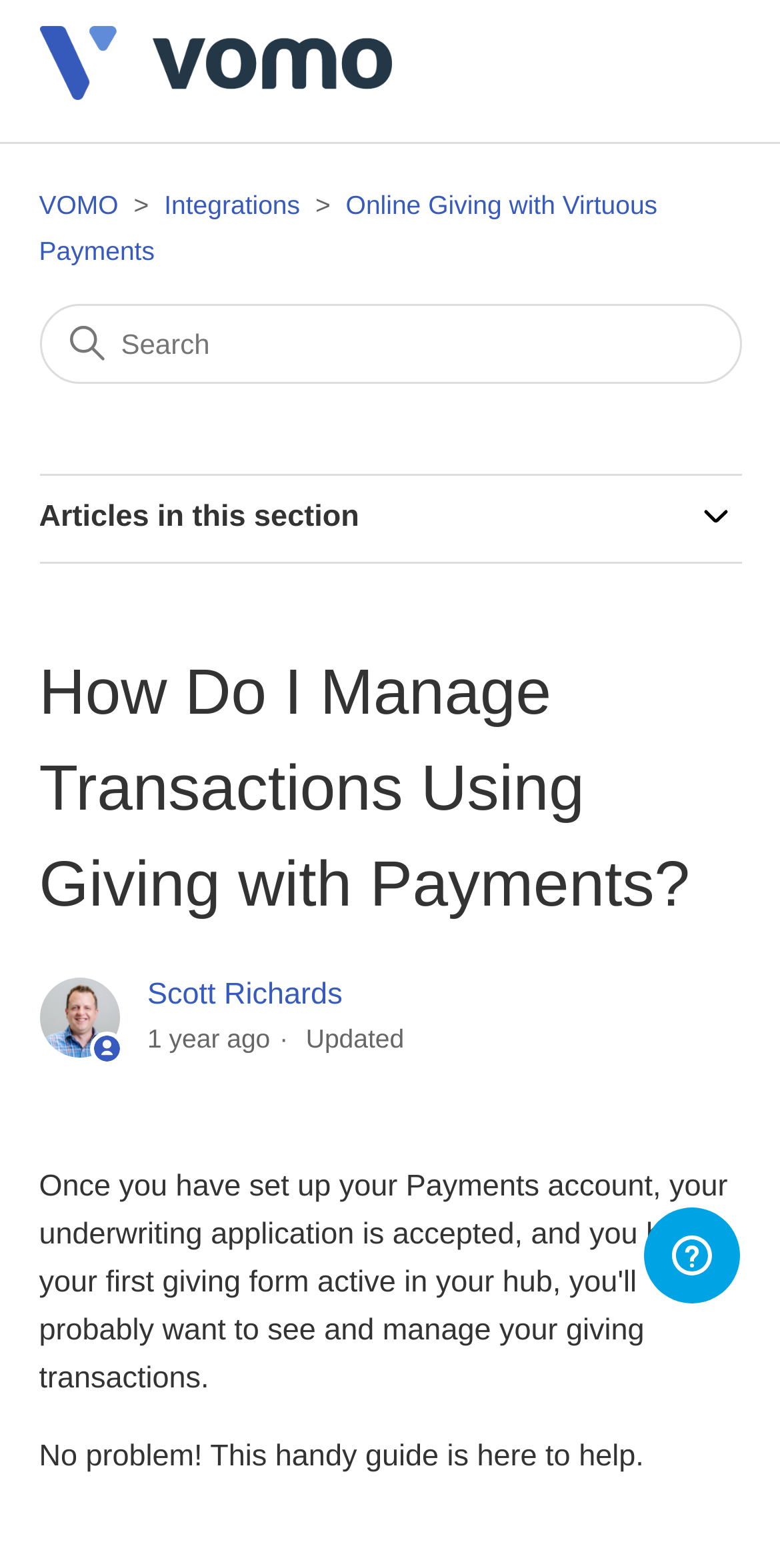What is the purpose of the search box?
Based on the visual content, answer with a single word or a brief phrase.

To search the help center